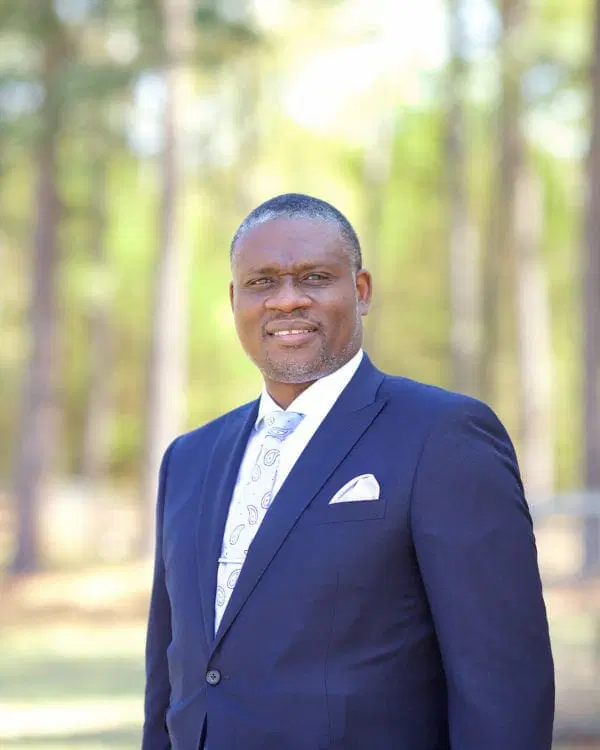Produce a meticulous caption for the image.

The image features Minister Alex Agyemang, who is dressed elegantly in a navy suit with a white dress shirt and a patterned tie. He presents a warm and confident smile as he stands against a backdrop of greenery, indicative of a serene outdoor setting. His attire signifies professionalism and charisma, aligning with his role as the Director of Brotherhood. Agyemang's credentials include not only his leadership within the church, where he serves as the Director of the Men's Department and as a Trustee, but also his academic background with a BS from the United States Air Force Academy and an Executive MBA from the Rochester Institute of Technology. His dedication to the ministry spans over two decades, emphasizing both his commitment to service and his status as an AF veteran.